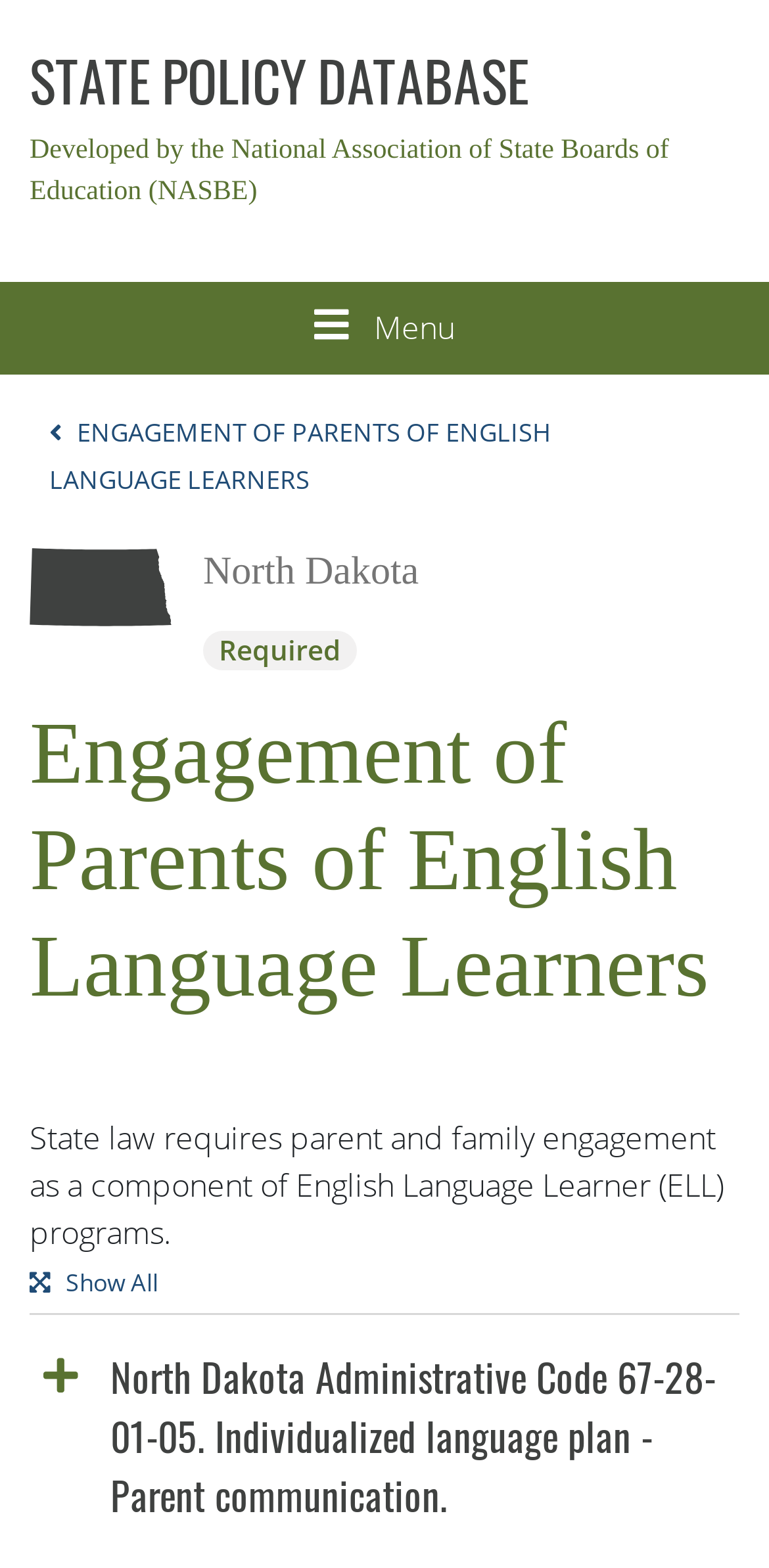What is the state featured in the policy? Based on the image, give a response in one word or a short phrase.

North Dakota